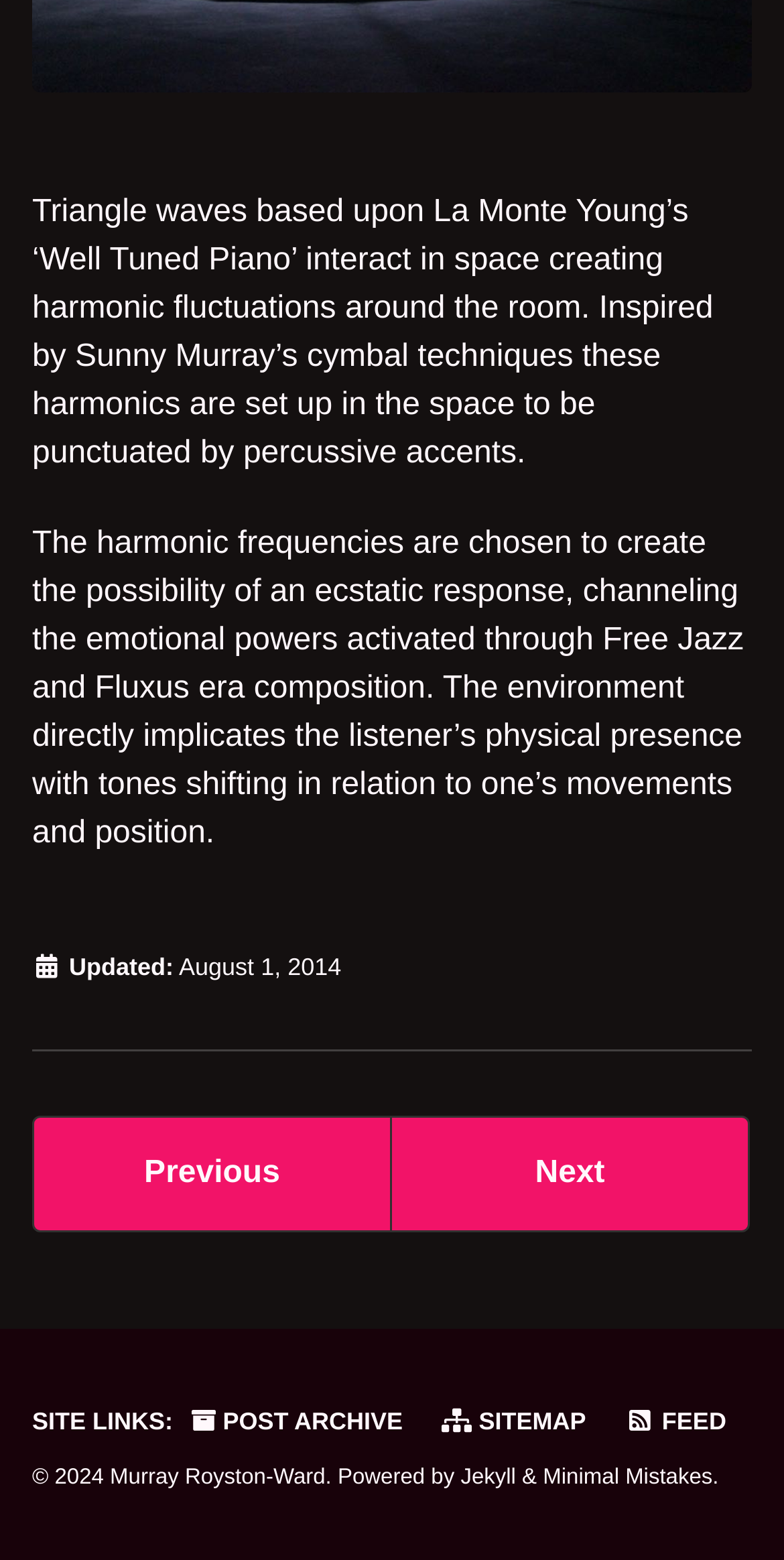Please determine the bounding box coordinates for the element with the description: "Sitemap".

[0.564, 0.902, 0.773, 0.92]